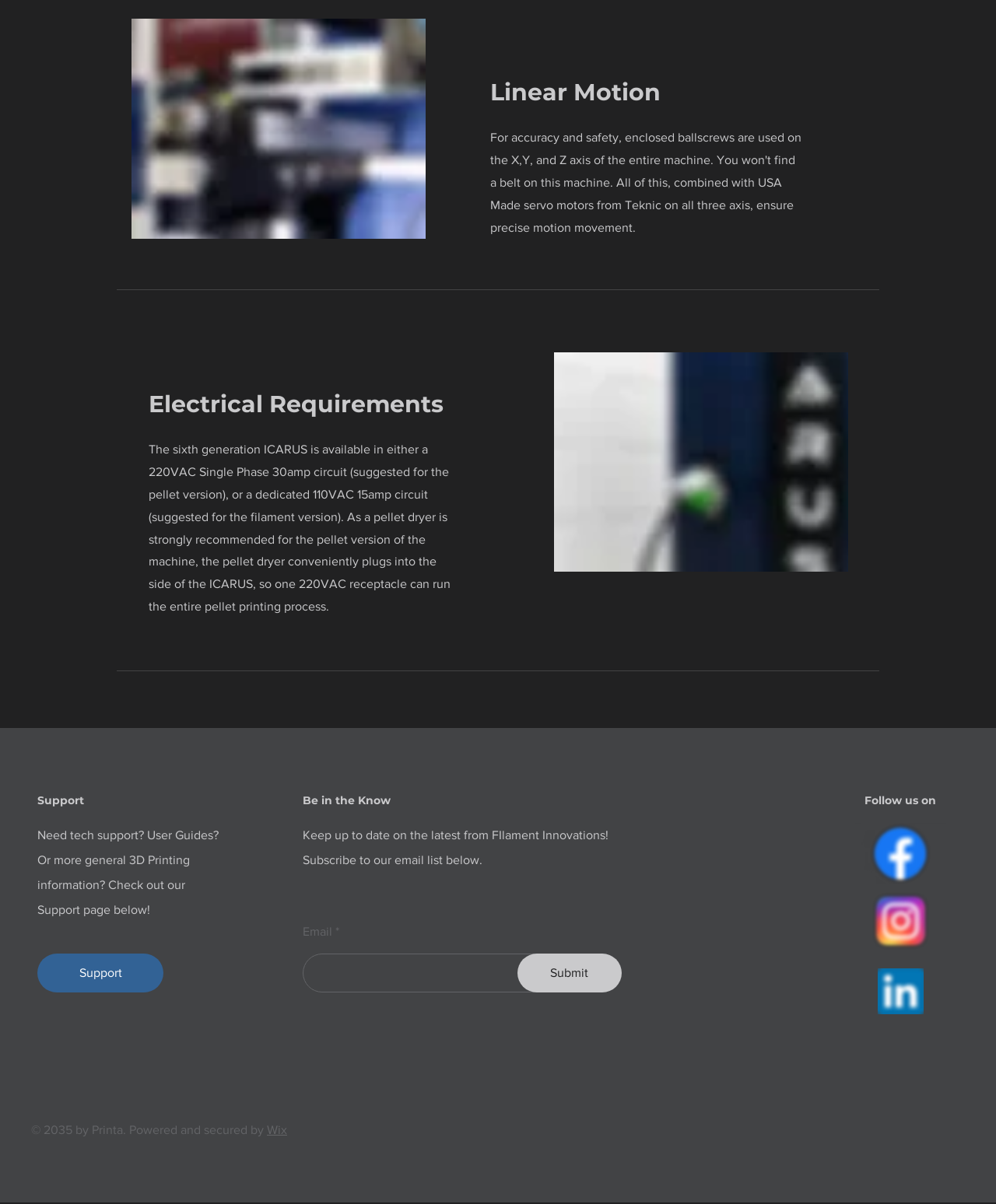What is the recommended circuit for the pellet version?
Please give a detailed and elaborate explanation in response to the question.

According to the text, 'The sixth generation ICARUS is available in either a 220VAC Single Phase 30amp circuit (suggested for the pellet version), or a dedicated 110VAC 15amp circuit (suggested for the filament version).' This suggests that the recommended circuit for the pellet version is 220VAC Single Phase 30amp.